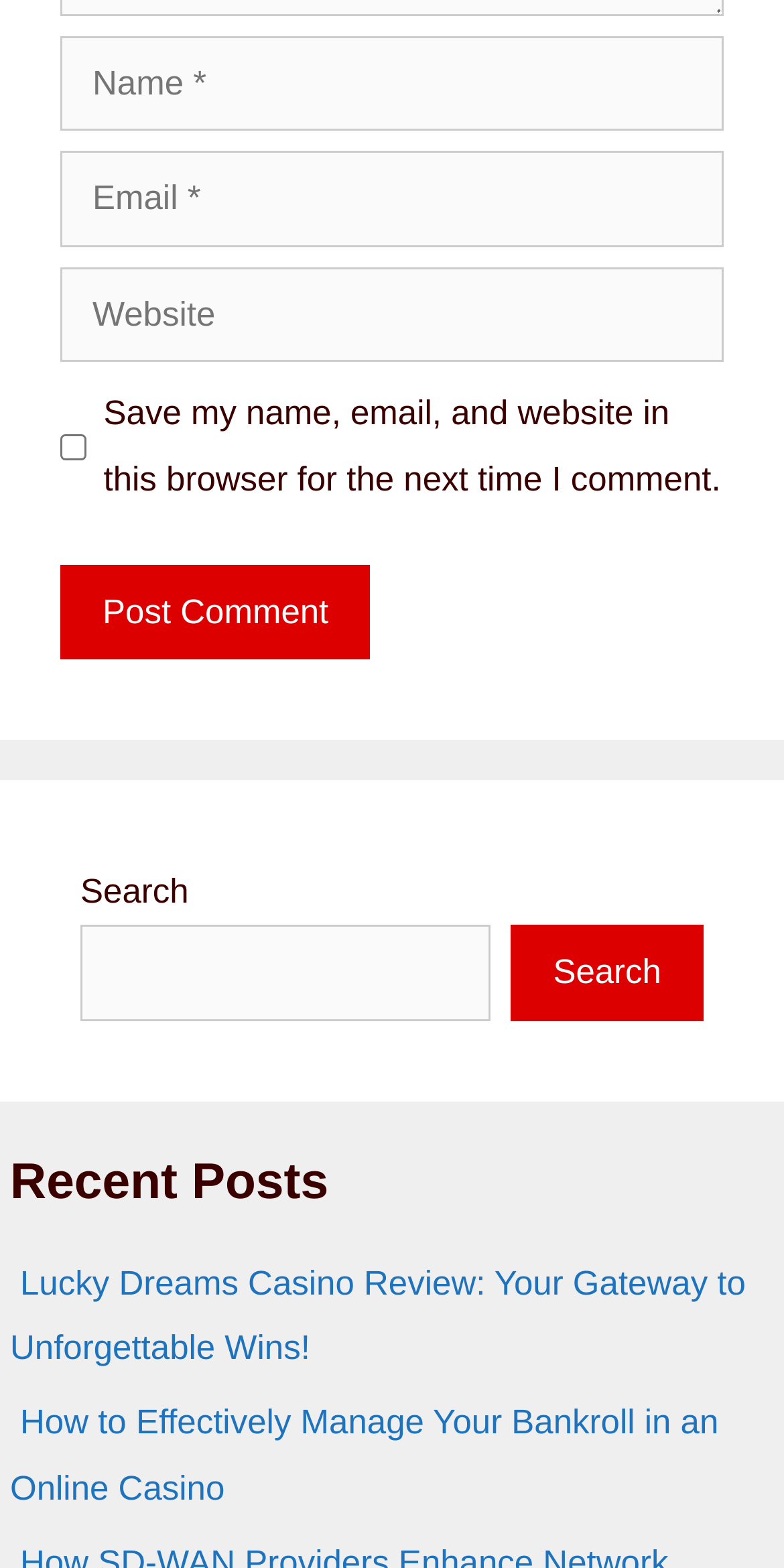Provide the bounding box coordinates of the area you need to click to execute the following instruction: "Enter your name".

[0.077, 0.023, 0.923, 0.084]